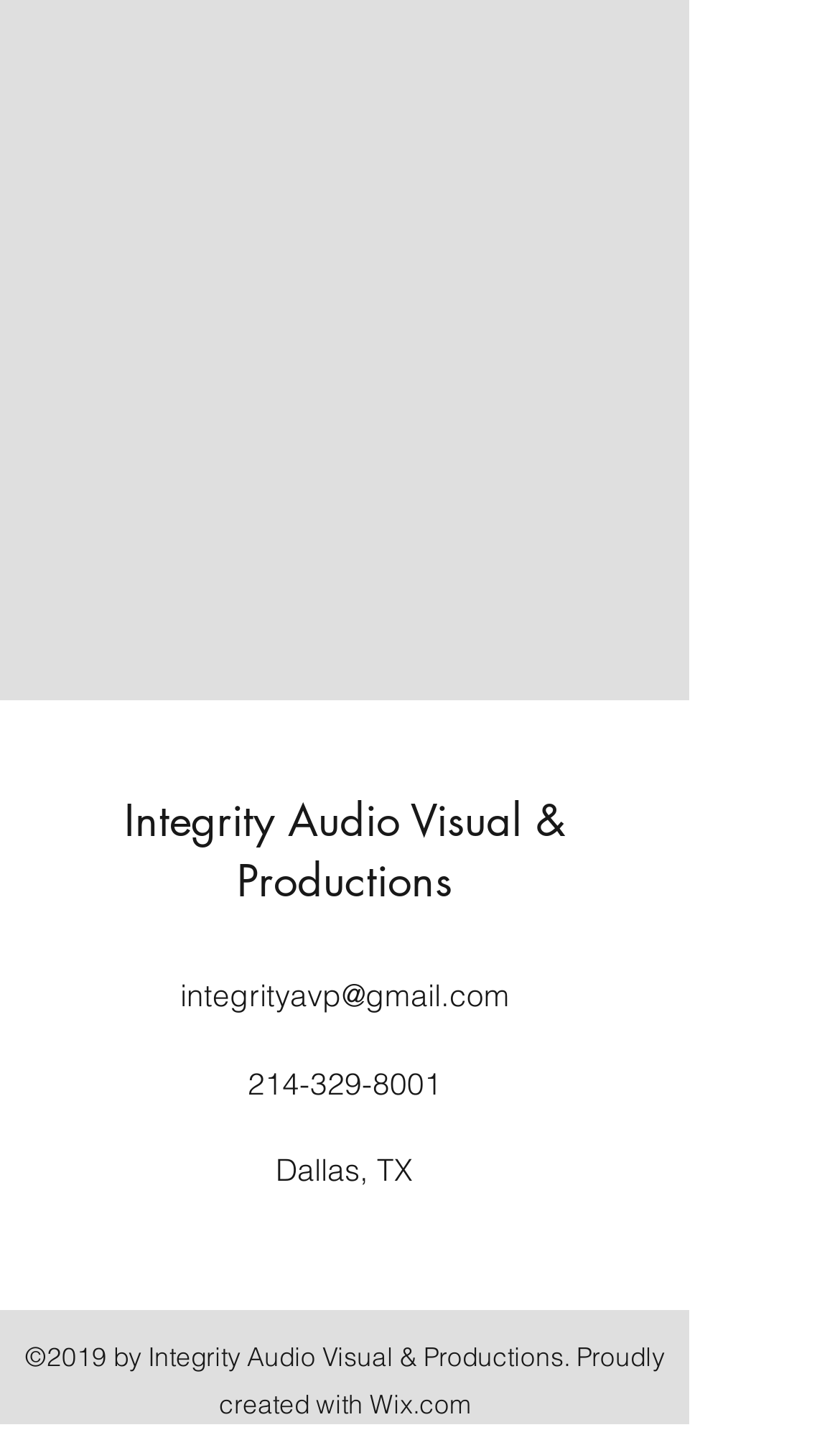From the webpage screenshot, predict the bounding box coordinates (top-left x, top-left y, bottom-right x, bottom-right y) for the UI element described here: Integrity Audio Visual & Productions

[0.147, 0.553, 0.673, 0.634]